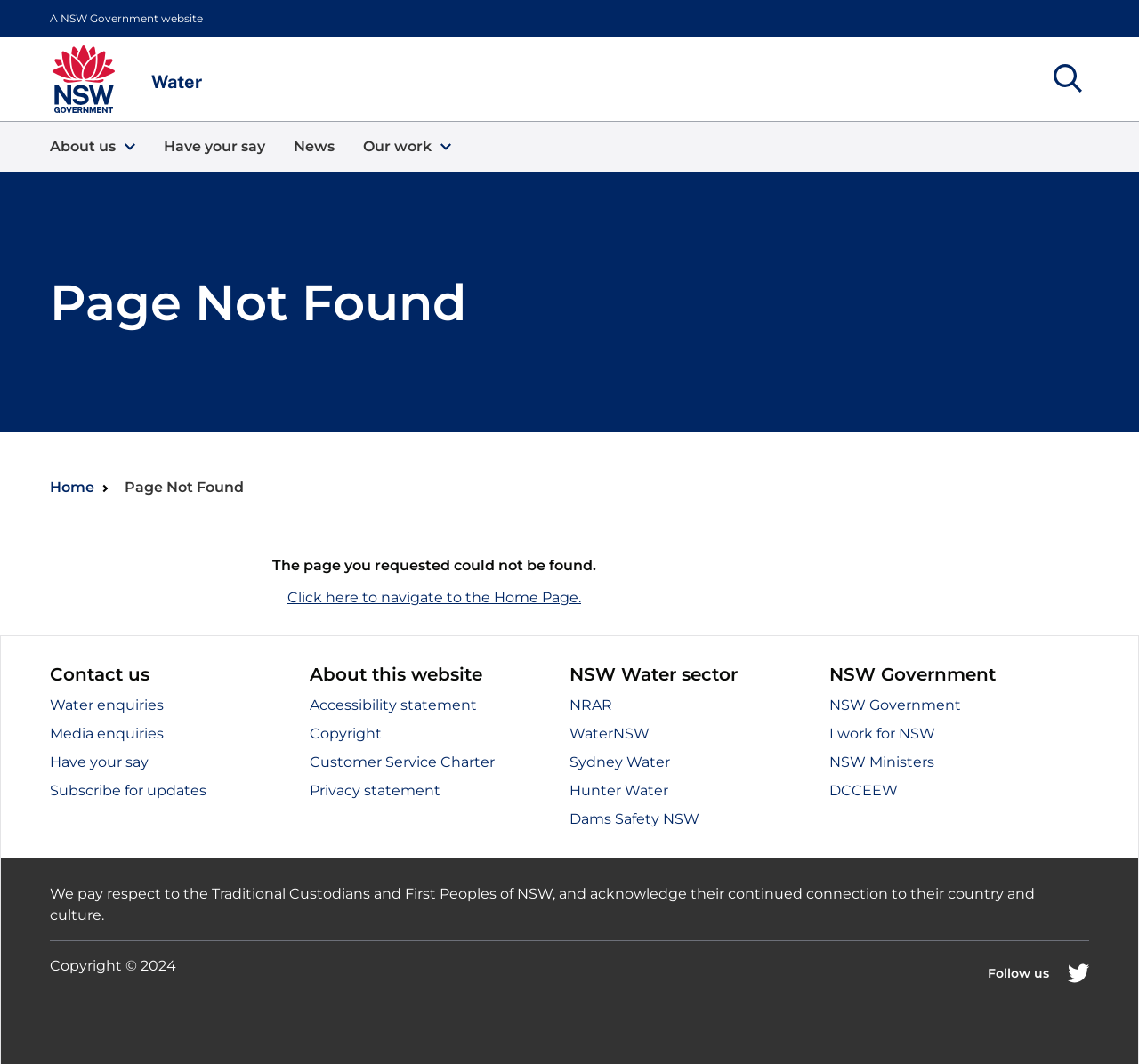Show the bounding box coordinates of the element that should be clicked to complete the task: "Click on the 'About us' button".

[0.031, 0.115, 0.131, 0.161]